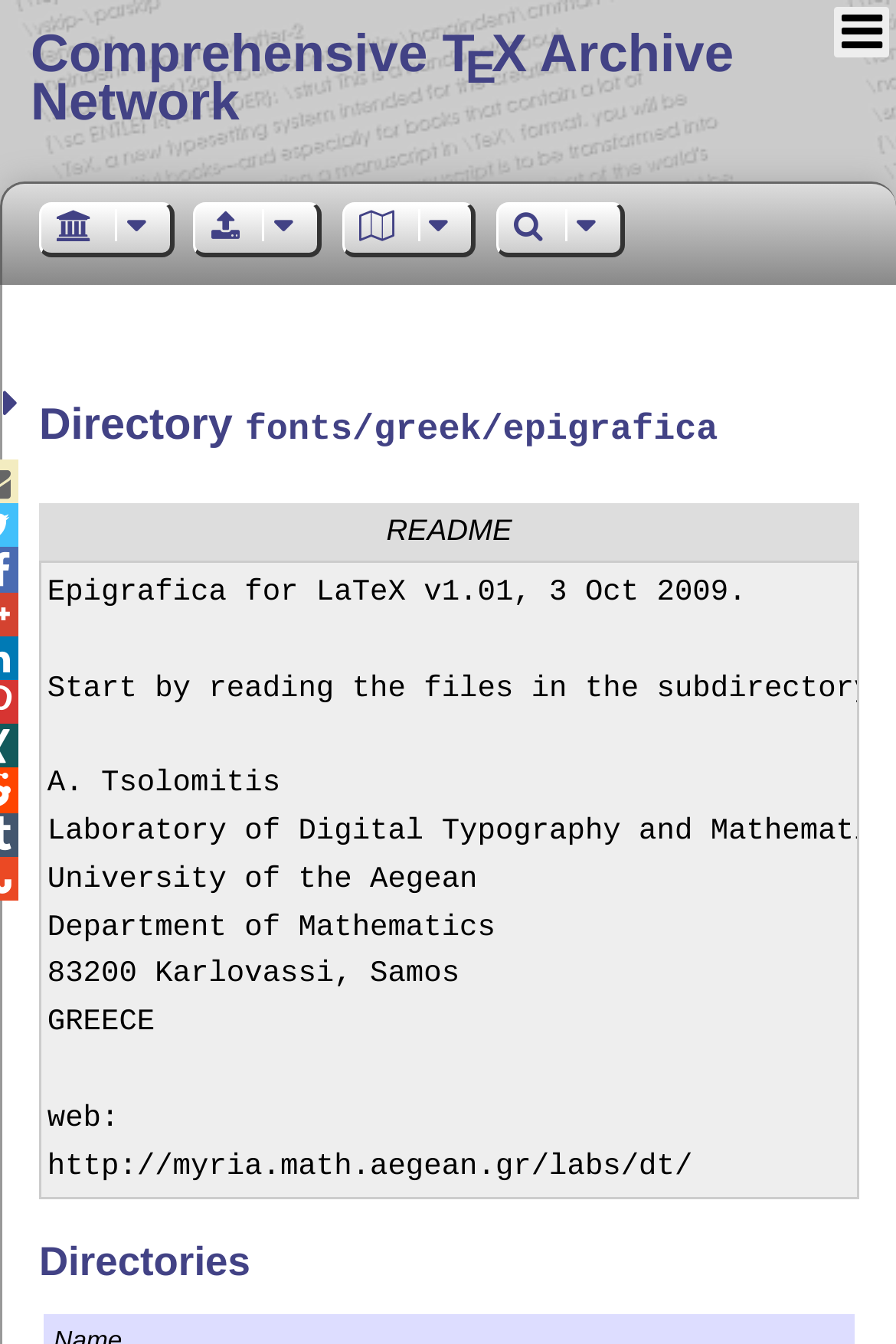From the image, can you give a detailed response to the question below:
How many sections are there in the directory?

I found the answer by looking at the heading elements 'Directory fonts/greek/epigrafica' and 'Directories' which are located at [0.044, 0.29, 0.959, 0.346] and [0.044, 0.915, 0.959, 0.963] respectively. There are two sections in the directory, one for the directory information and one for the directories.